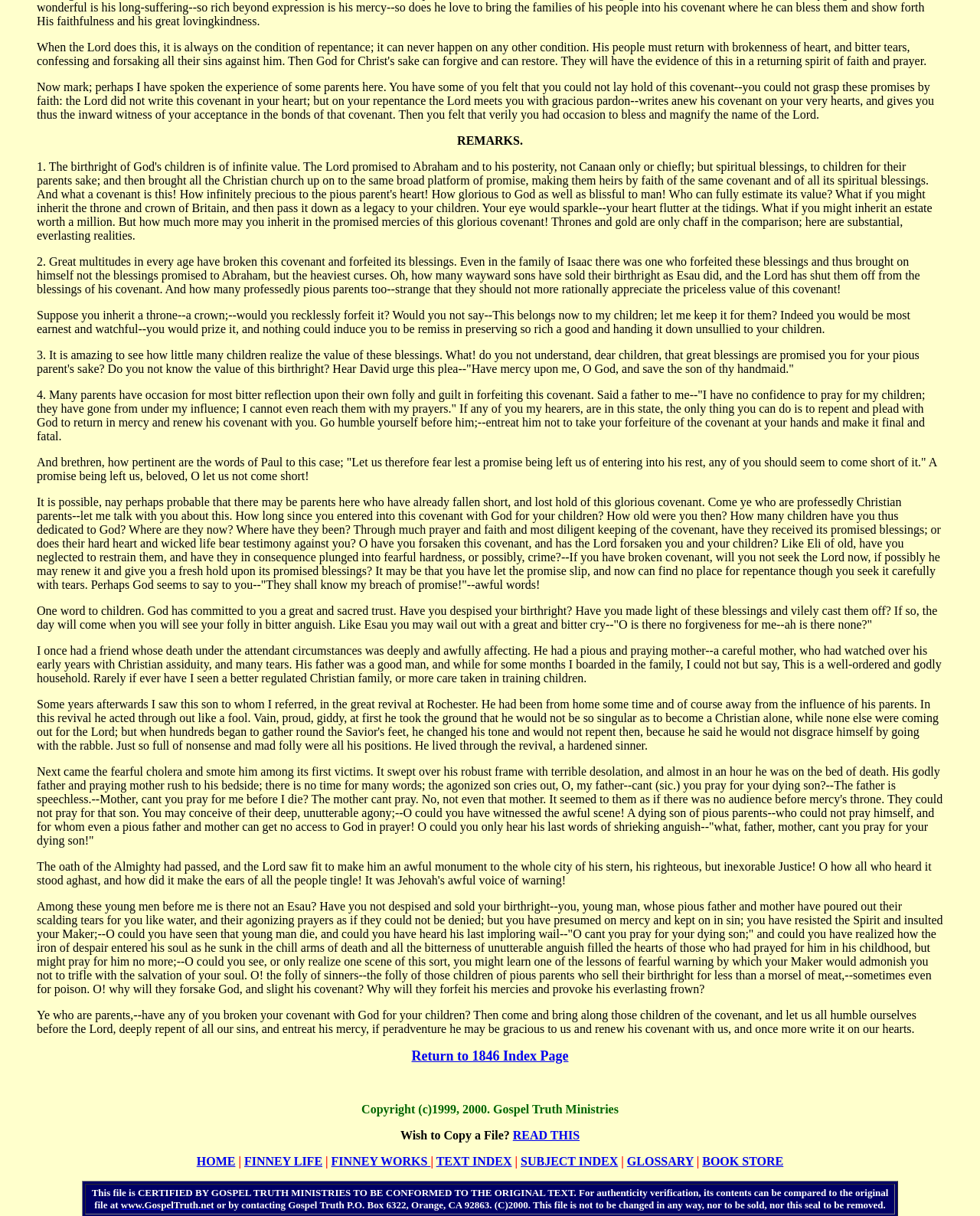Highlight the bounding box of the UI element that corresponds to this description: "FINNEY WORKS".

[0.338, 0.95, 0.439, 0.96]